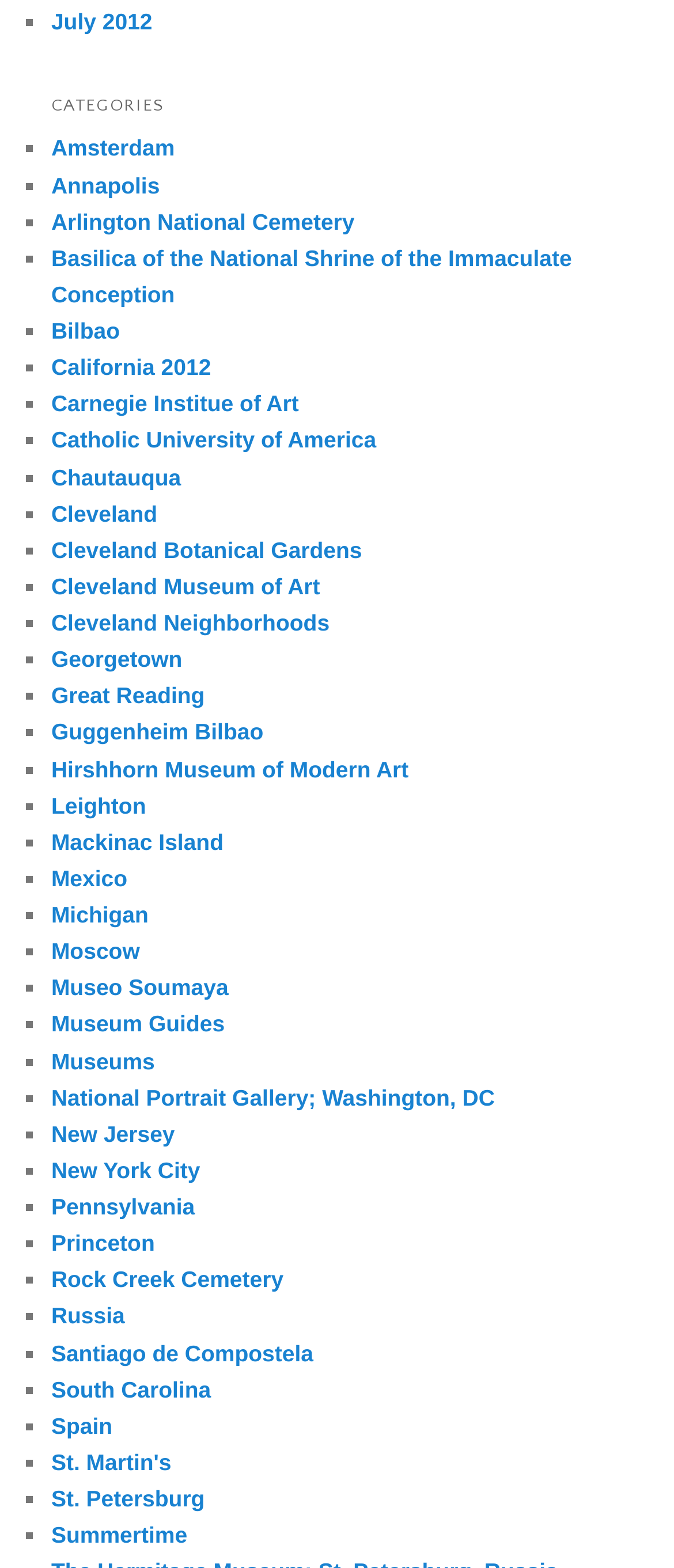Provide the bounding box coordinates, formatted as (top-left x, top-left y, bottom-right x, bottom-right y), with all values being floating point numbers between 0 and 1. Identify the bounding box of the UI element that matches the description: Mackinac Island

[0.076, 0.529, 0.332, 0.545]